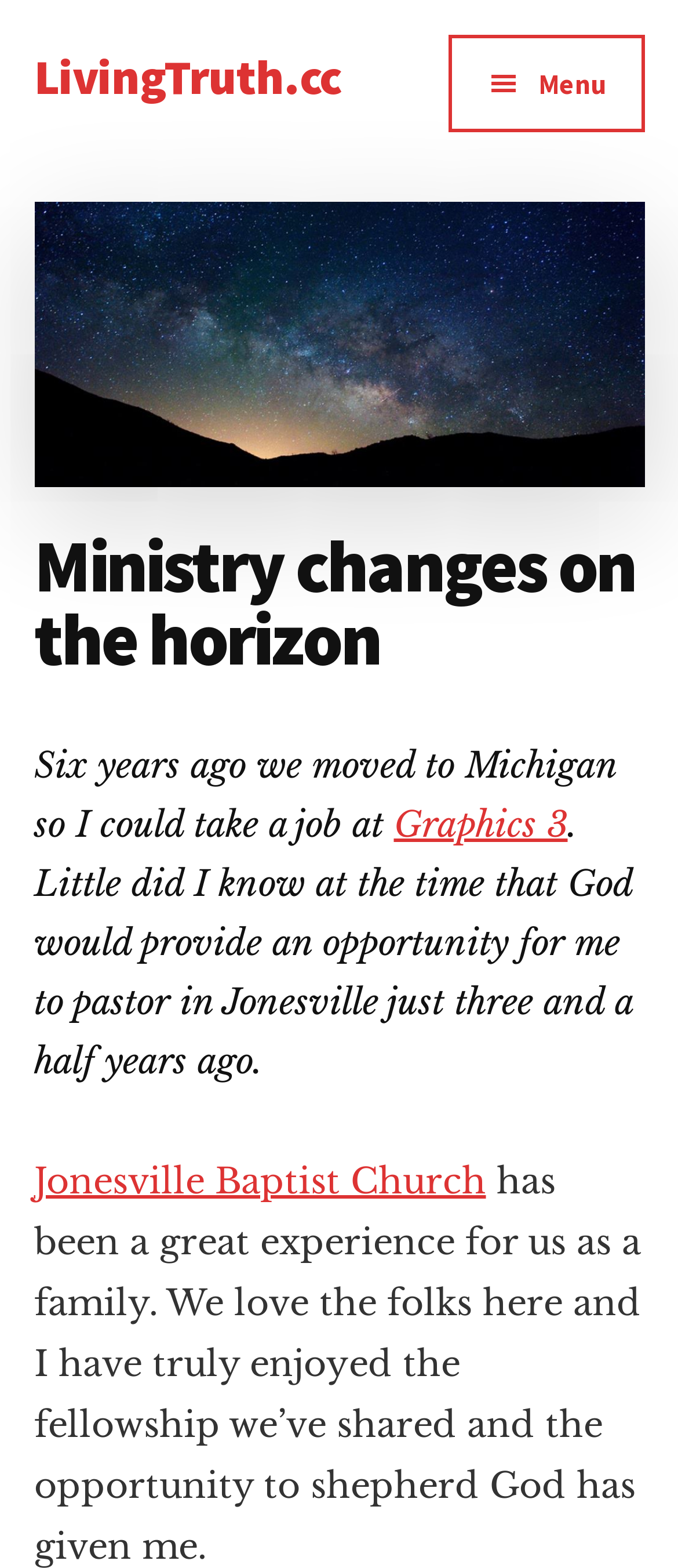Provide an in-depth description of the elements and layout of the webpage.

The webpage is about the Ministry changes on the horizon, with a prominent header bearing the same title. At the top-left corner, there are two links, "Skip to main content" and "Skip to primary sidebar", which are likely navigation aids for accessibility. 

Below these links, there is a link to "LivingTruth.cc" and a static text describing "The Teaching Ministry of Kevin A. Pierpont". On the right side of the top section, there is a button with a menu icon.

The main content of the webpage features an image with the title "Pay Much Closer Attention". Above the image, there is a header with the title "Ministry changes on the horizon", which is repeated from the webpage title. 

Below the image, there is a block of text that describes the author's experience of moving to Michigan and eventually becoming a pastor in Jonesville. The text includes two links, "Graphics 3" and "Jonesville Baptist Church", which are likely related to the author's ministry. The text also expresses the author's positive experience of pastoring in Jonesville and their appreciation for the fellowship with the congregation.